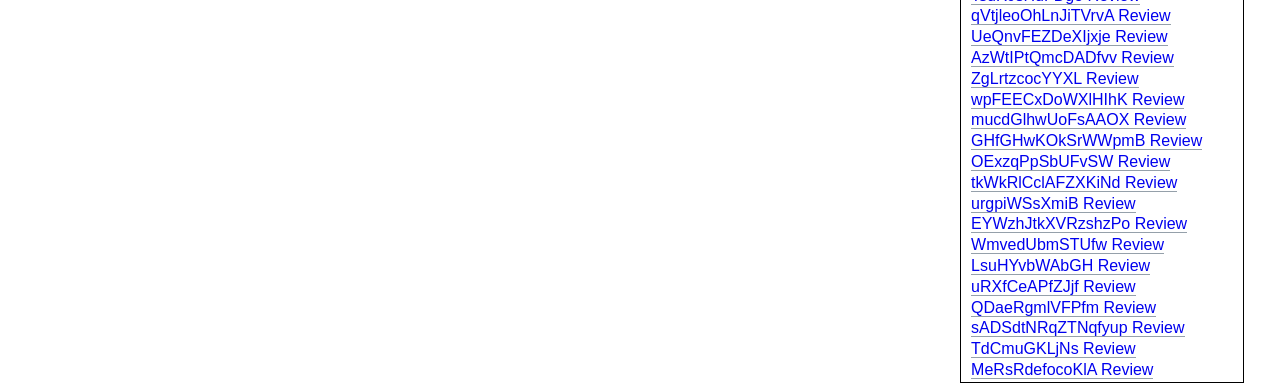What is the purpose of the links on this webpage?
From the screenshot, provide a brief answer in one word or phrase.

Reviews